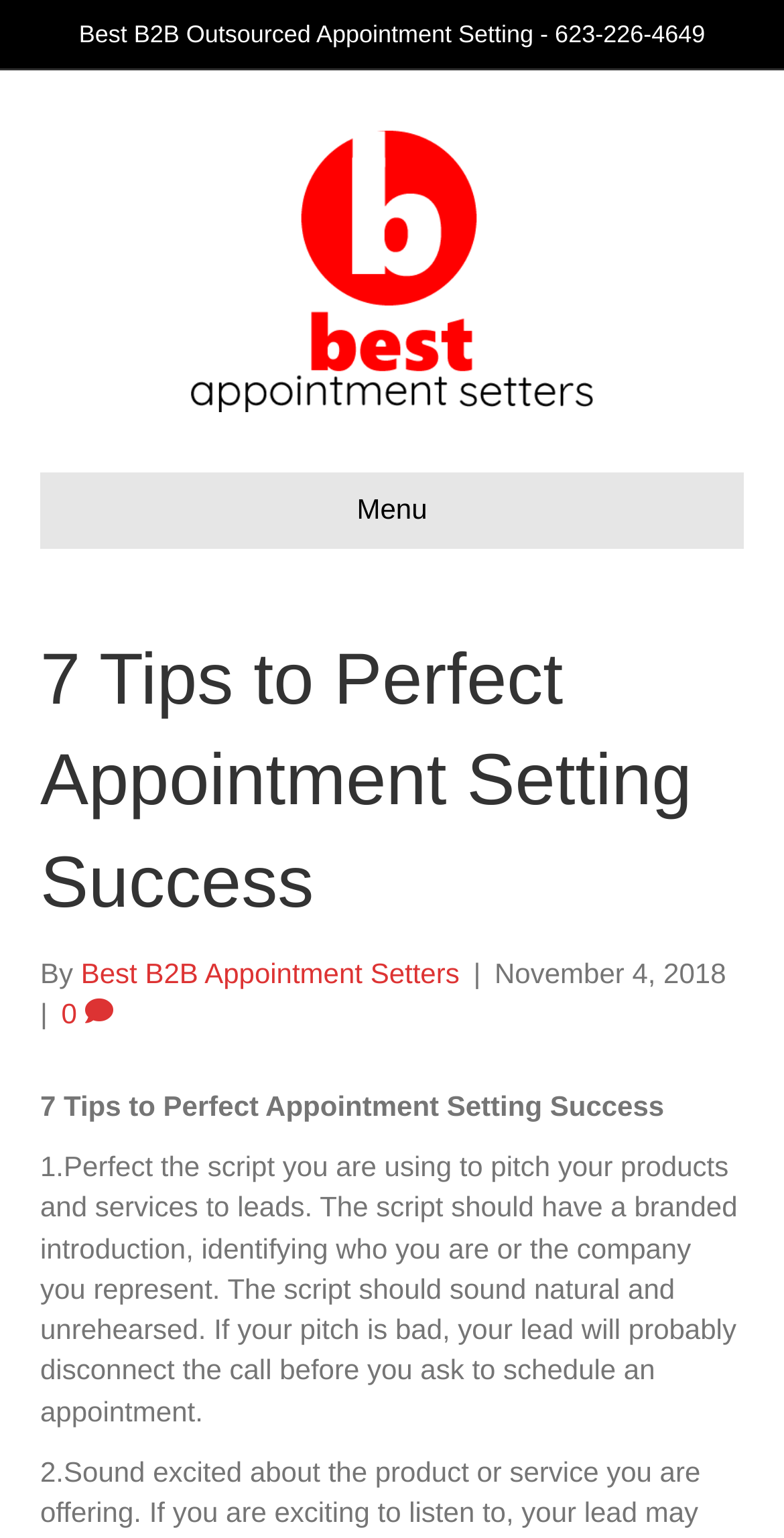What is the date mentioned in the article?
Examine the webpage screenshot and provide an in-depth answer to the question.

I found the date by looking at the StaticText element with the text 'November 4, 2018' below the author's name in the article section of the webpage.